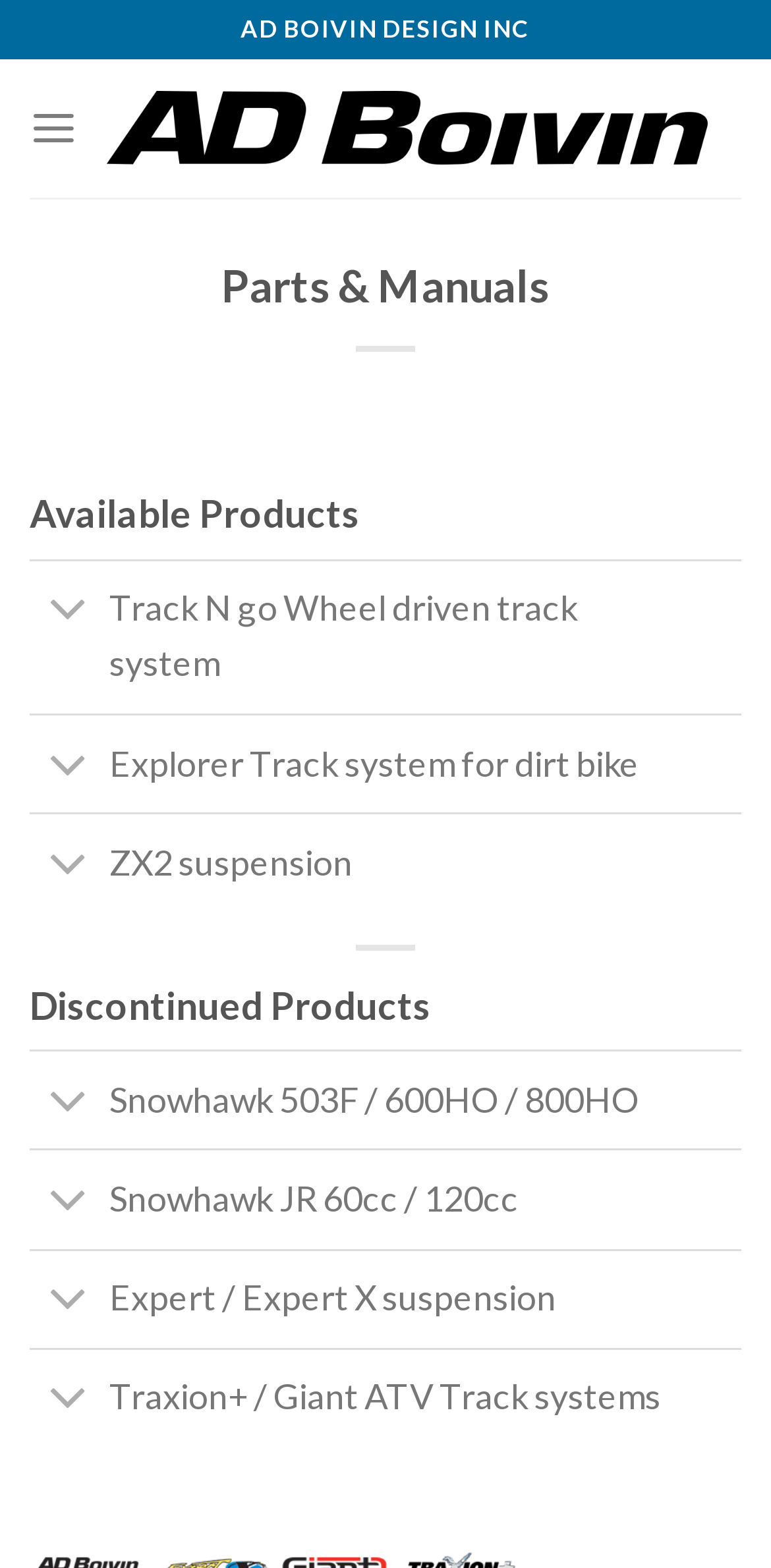Please provide a comprehensive answer to the question below using the information from the image: What is the purpose of the toggle buttons on the webpage?

The toggle buttons on the webpage are used to expand or collapse product information. When a toggle button is clicked, it controls the content of an accordion element, which displays or hides the product details.